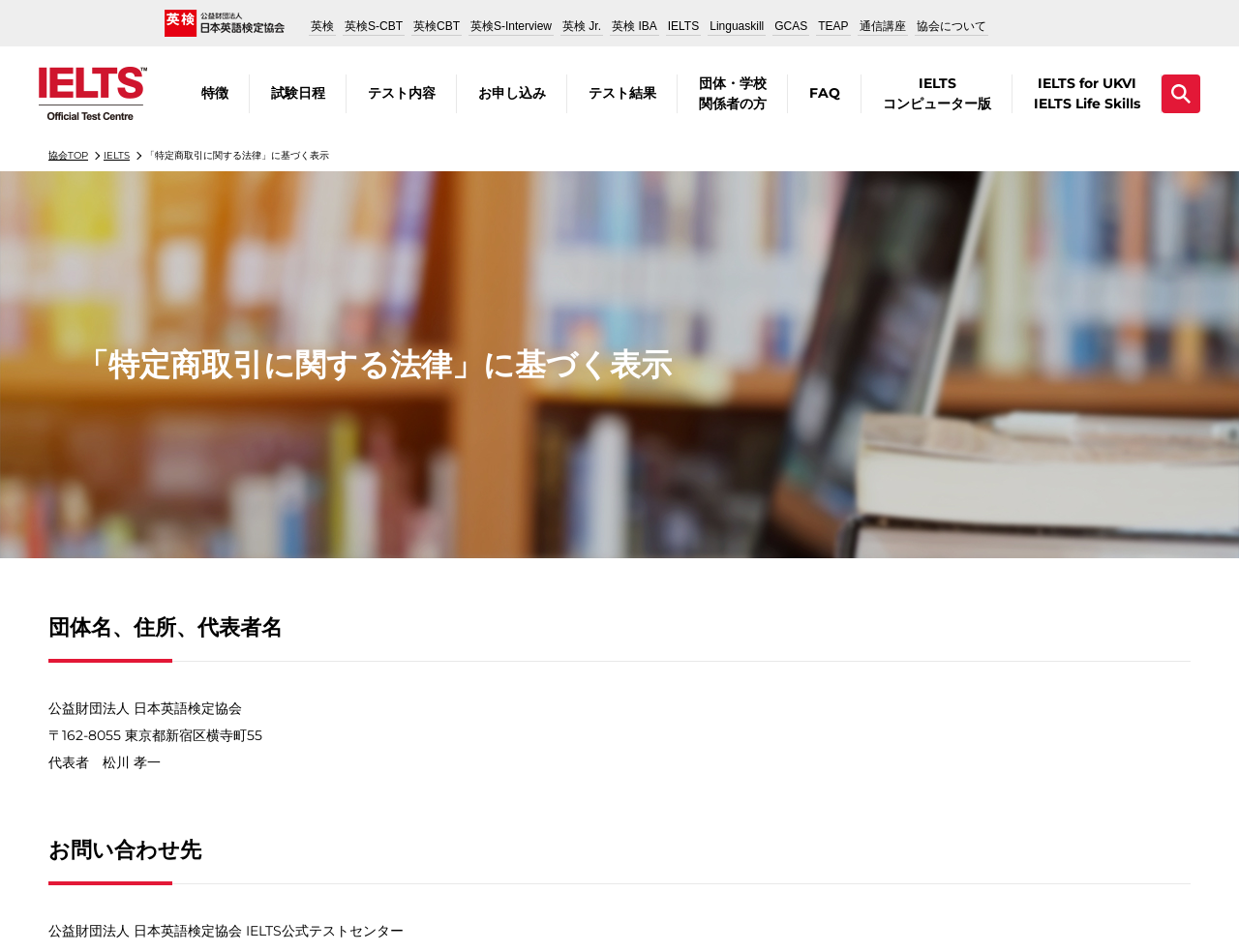Could you highlight the region that needs to be clicked to execute the instruction: "Click the IELTS link"?

[0.537, 0.019, 0.566, 0.036]